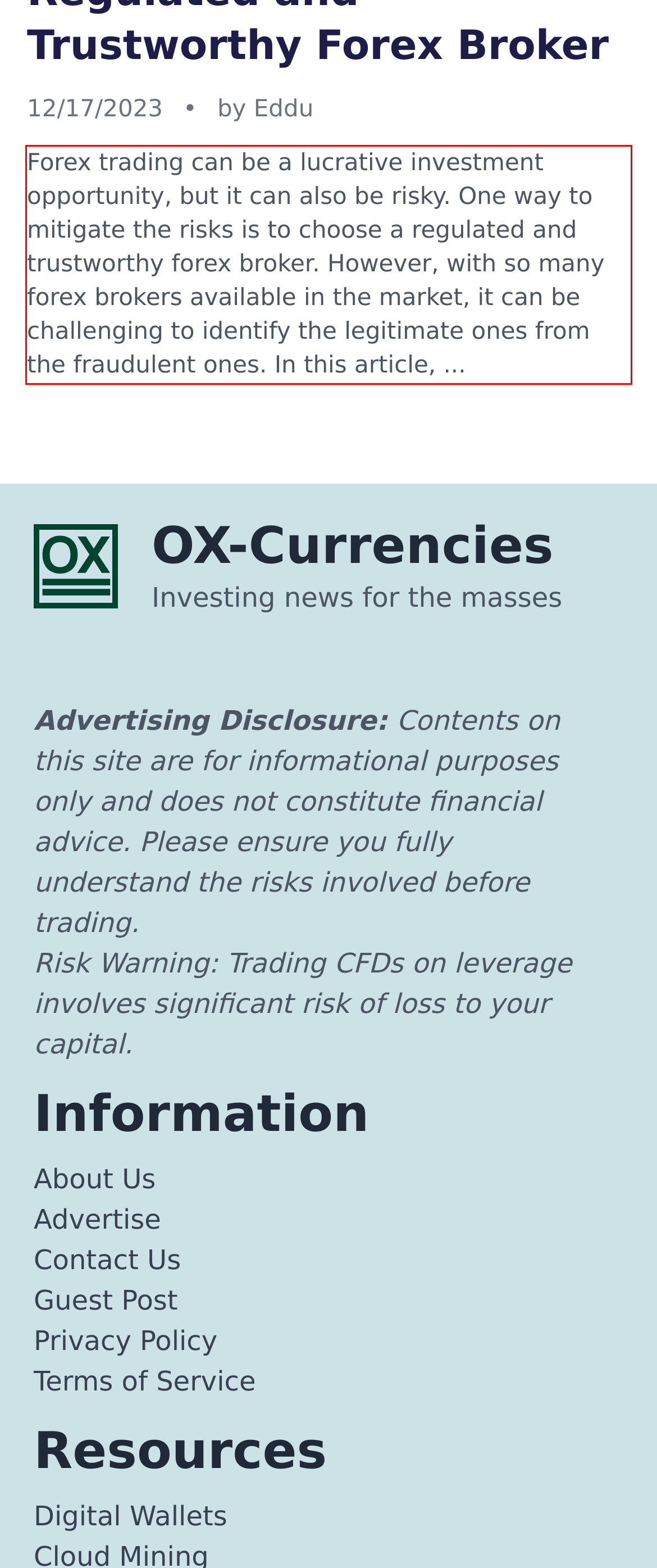Given a screenshot of a webpage, identify the red bounding box and perform OCR to recognize the text within that box.

Forex trading can be a lucrative investment opportunity, but it can also be risky. One way to mitigate the risks is to choose a regulated and trustworthy forex broker. However, with so many forex brokers available in the market, it can be challenging to identify the legitimate ones from the fraudulent ones. In this article, ...